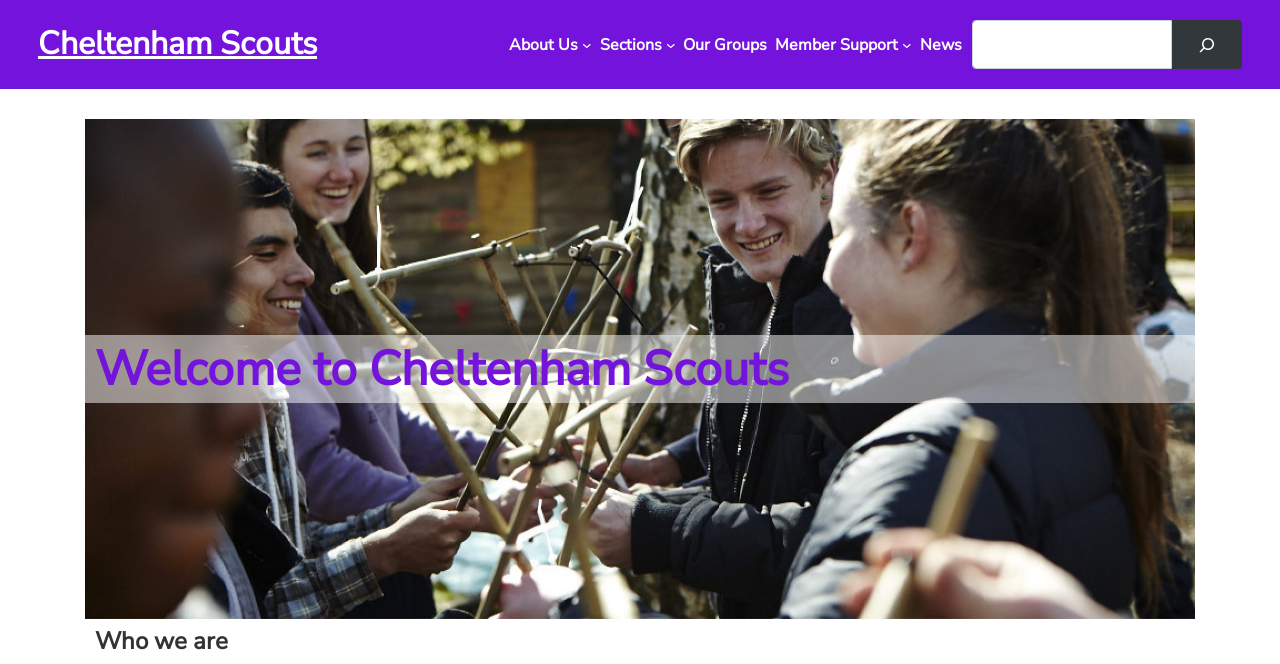Offer a meticulous caption that includes all visible features of the webpage.

The webpage is about Cheltenham Scouts, an organization that empowers young people with skills for life. At the top left, there is a heading that displays the organization's name, "Cheltenham Scouts". Below it, there is a navigation menu with several links, including "About Us", "Sections", "Our Groups", "Member Support", and "News". Each of these links has a corresponding submenu button next to it.

To the right of the navigation menu, there is a search bar with a searchbox and a search button. The search button has an image icon. Below the search bar, there are several groups of elements, but they do not contain any descriptive text.

In the main content area, there are two headings. The first heading, "Welcome to Cheltenham Scouts", is located near the top, and the second heading, "Who we are", is located near the bottom.